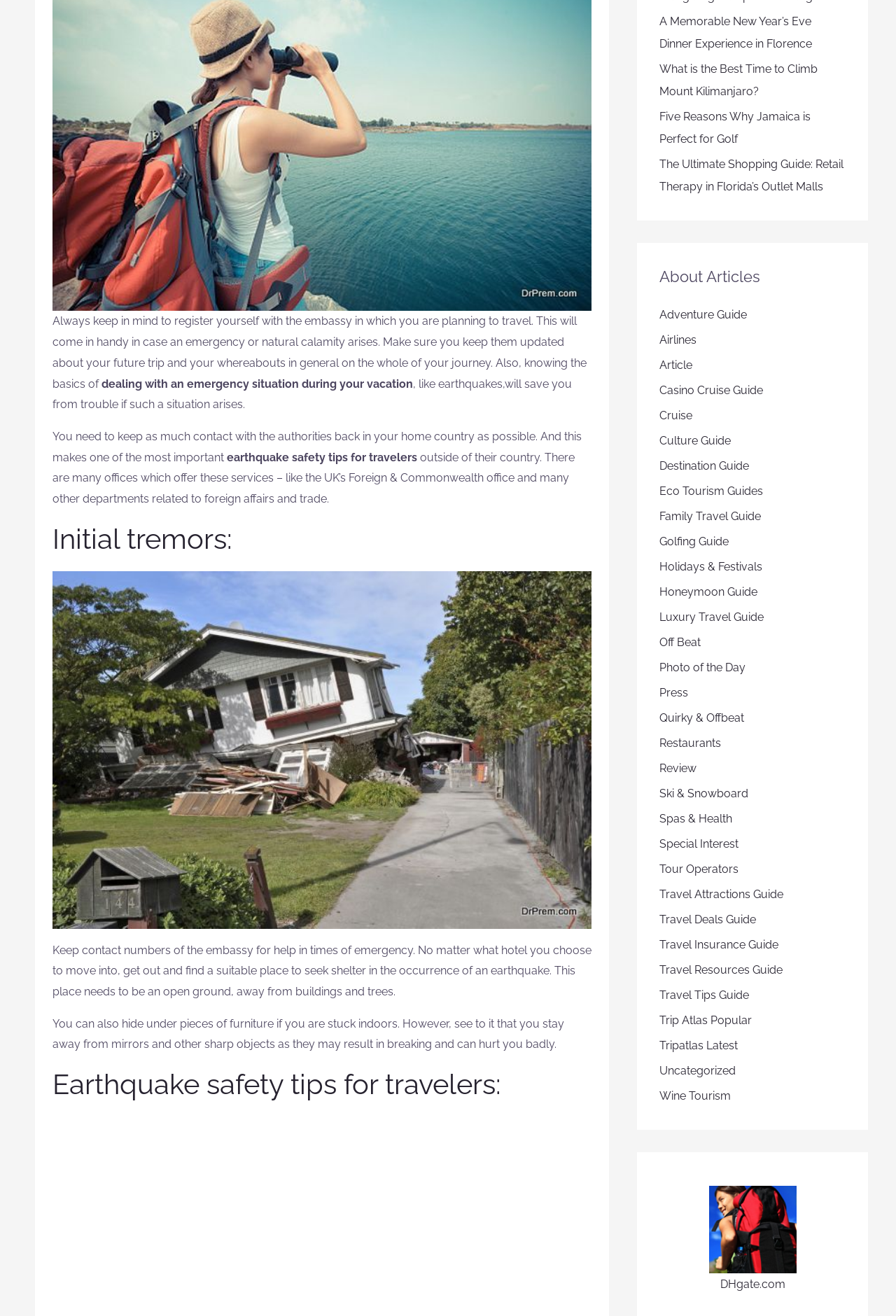Please specify the bounding box coordinates in the format (top-left x, top-left y, bottom-right x, bottom-right y), with all values as floating point numbers between 0 and 1. Identify the bounding box of the UI element described by: Special Interest

[0.736, 0.636, 0.824, 0.646]